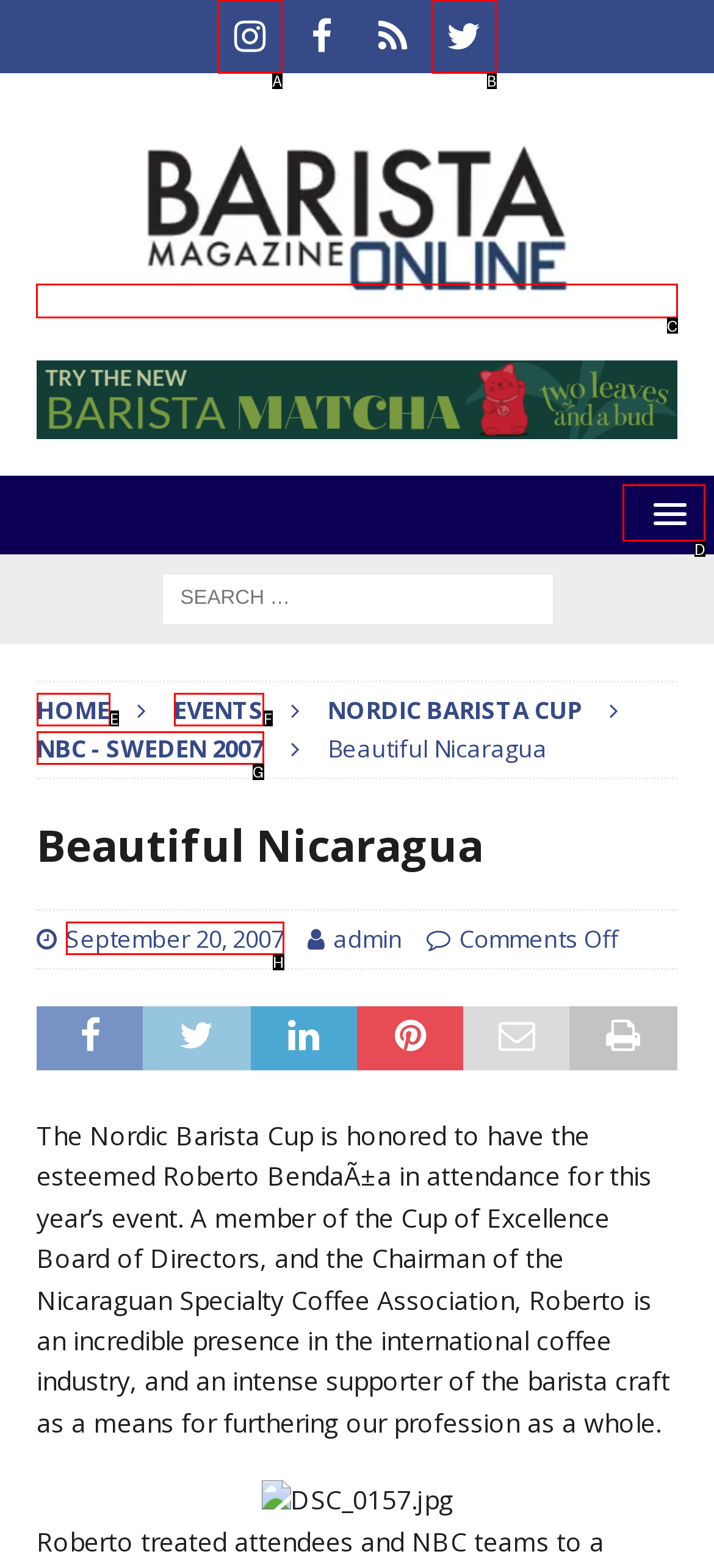Point out which UI element to click to complete this task: Visit the Barista Magazine Online homepage
Answer with the letter corresponding to the right option from the available choices.

C